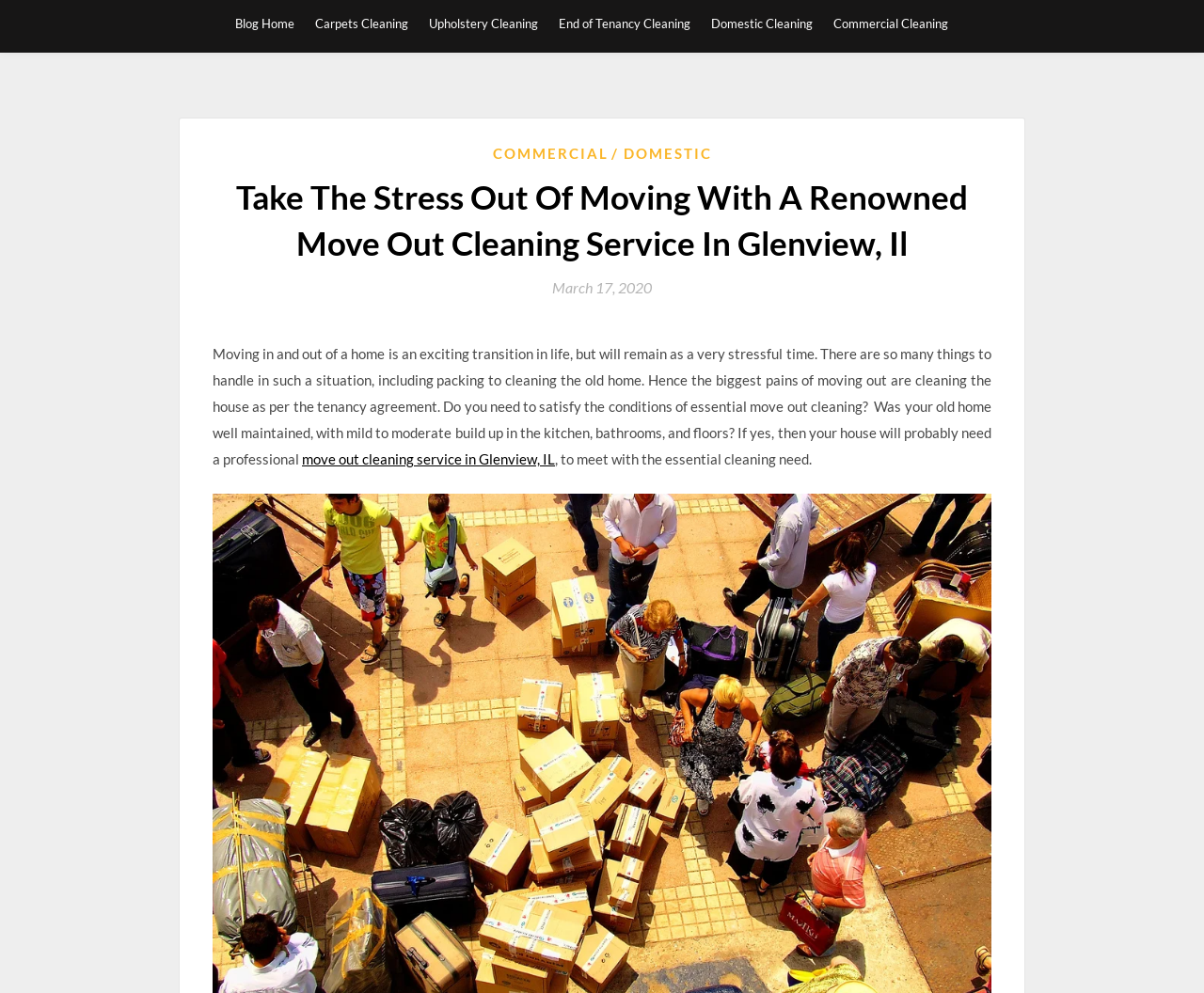Provide a thorough description of the webpage's content and layout.

The webpage appears to be a blog post about moving out cleaning services. At the top, there are six links in a row, including "Blog Home", "Carpets Cleaning", "Upholstery Cleaning", "End of Tenancy Cleaning", "Domestic Cleaning", and "Commercial Cleaning". Below these links, there is a header section with two links, "COMMERCIAL" and "/ DOMESTIC", and a heading that reads "Take The Stress Out Of Moving With A Renowned Move Out Cleaning Service In Glenview, Il". 

To the right of the heading, there is a link showing the date "March 17, 2020". The main content of the webpage is a block of text that discusses the stress of moving out of a home and the importance of cleaning the old home according to the tenancy agreement. Within this text, there is a link to a "move out cleaning service in Glenview, IL". The text continues to explain the need for professional cleaning services to meet the essential cleaning requirements.